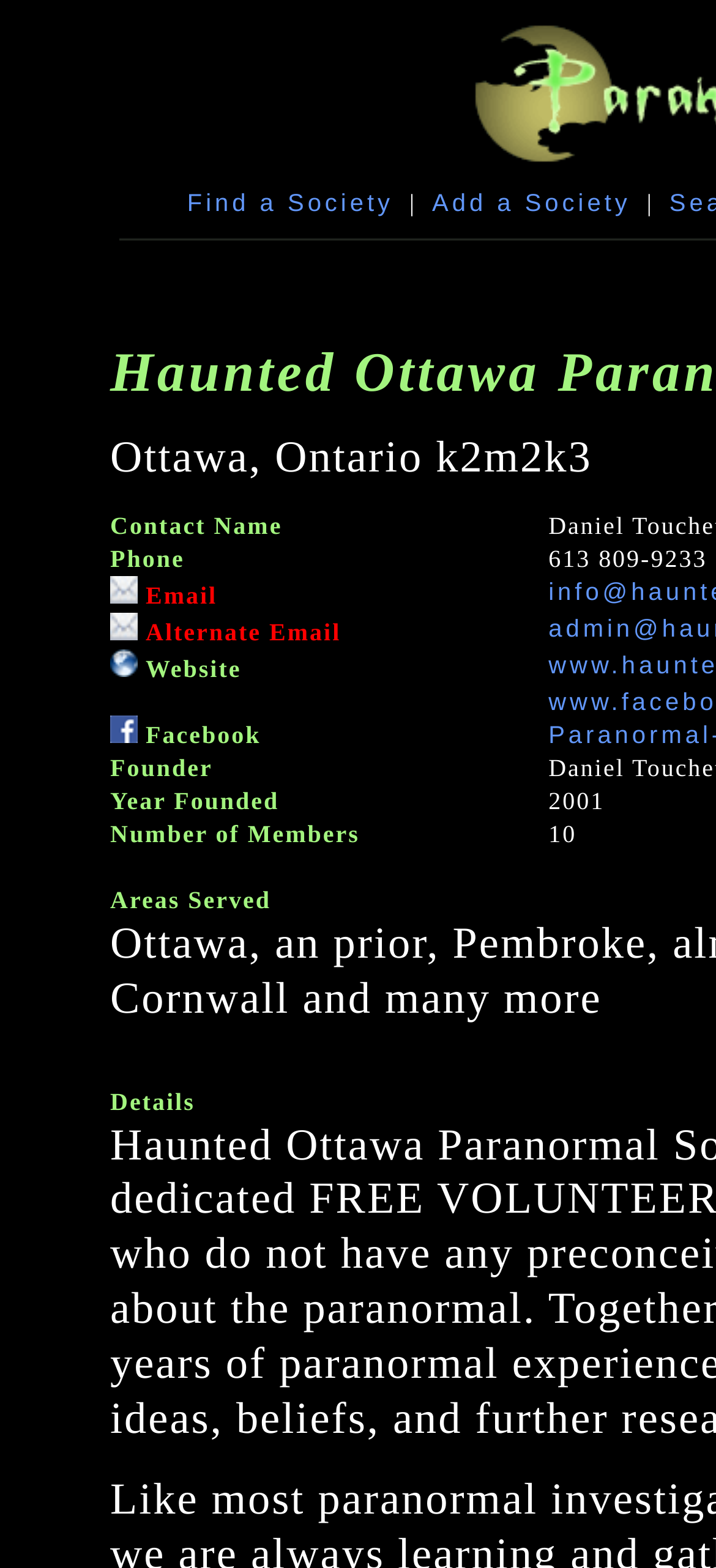Describe all significant elements and features of the webpage.

This webpage is an online directory of paranormal societies and groups, allowing users to find paranormal investigators and ghost hunters in their area. At the top, there is a title that reads "Online Directory of Paranormal Societies and Paranormal Groups. Find Paranormal Investigators and Ghost Hunters near you!".

Below the title, there are two prominent links, "Find a Society" and "Add a Society", positioned side by side, with "Find a Society" on the left and "Add a Society" on the right.

The main content of the webpage is organized into a table with multiple columns, each representing a different category of information. The categories include "Contact Name", "Phone", "Email", "Email Alternate", "Website", "Facebook", "Founder", "Year Founded", "Number of Members", "Areas Served", and "Details". Each category has a corresponding column in the table.

Within the "Email", "Email Alternate", "Website", and "Facebook" columns, there are small icons representing each type of contact information. The icons are positioned at the top of each column, above the corresponding text.

The table takes up most of the webpage, with each row representing a different paranormal society or group. The columns are evenly spaced, with a clear and organized layout, making it easy to scan and compare the information between different societies.